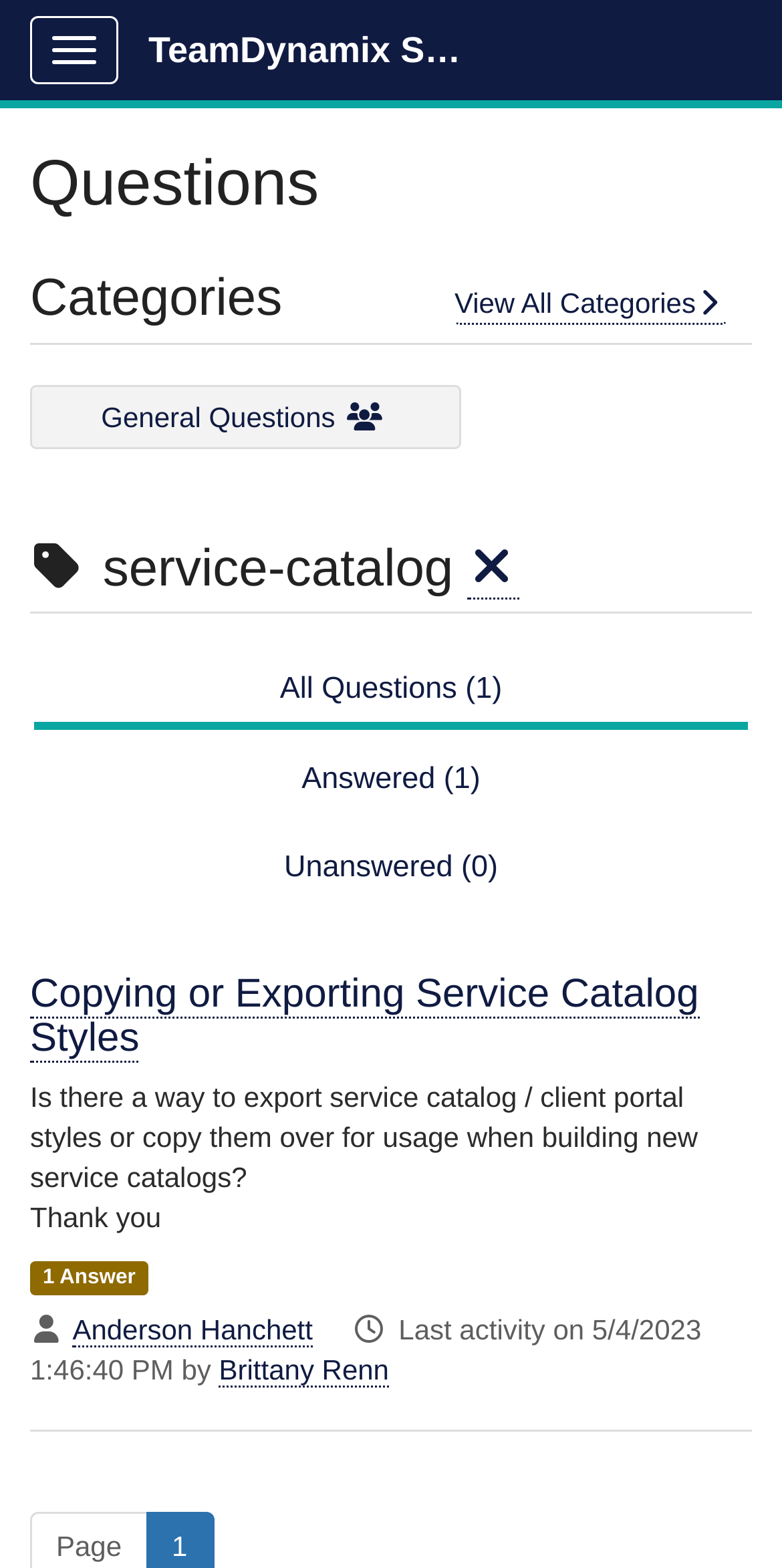Describe the entire webpage, focusing on both content and design.

The webpage is titled "Questions" and appears to be a forum or question-and-answer platform. At the top left, there is a button to show the applications menu. Next to it, there is a link to the "TeamDynamix Solutions Portal". 

Below these elements, there is a heading that reads "Questions". Underneath, there is another heading that says "Categories View All Categories", with a link to view all categories to its right. 

The main content of the page is divided into sections, each with a heading and links or text underneath. There are links to different categories, such as "General Questions" and "All Questions", as well as filters to sort questions by their status, like "Answered" and "Unanswered". 

One of the sections has a heading that reads "Copying or Exporting Service Catalog Styles" and contains a question about exporting service catalog styles. The question is followed by a response from a user, "Thank you", and information about the response, including the number of answers and the users involved. 

At the bottom of the page, there is a horizontal separator, and below it, a text that reads "Page", likely indicating the pagination of the questions.